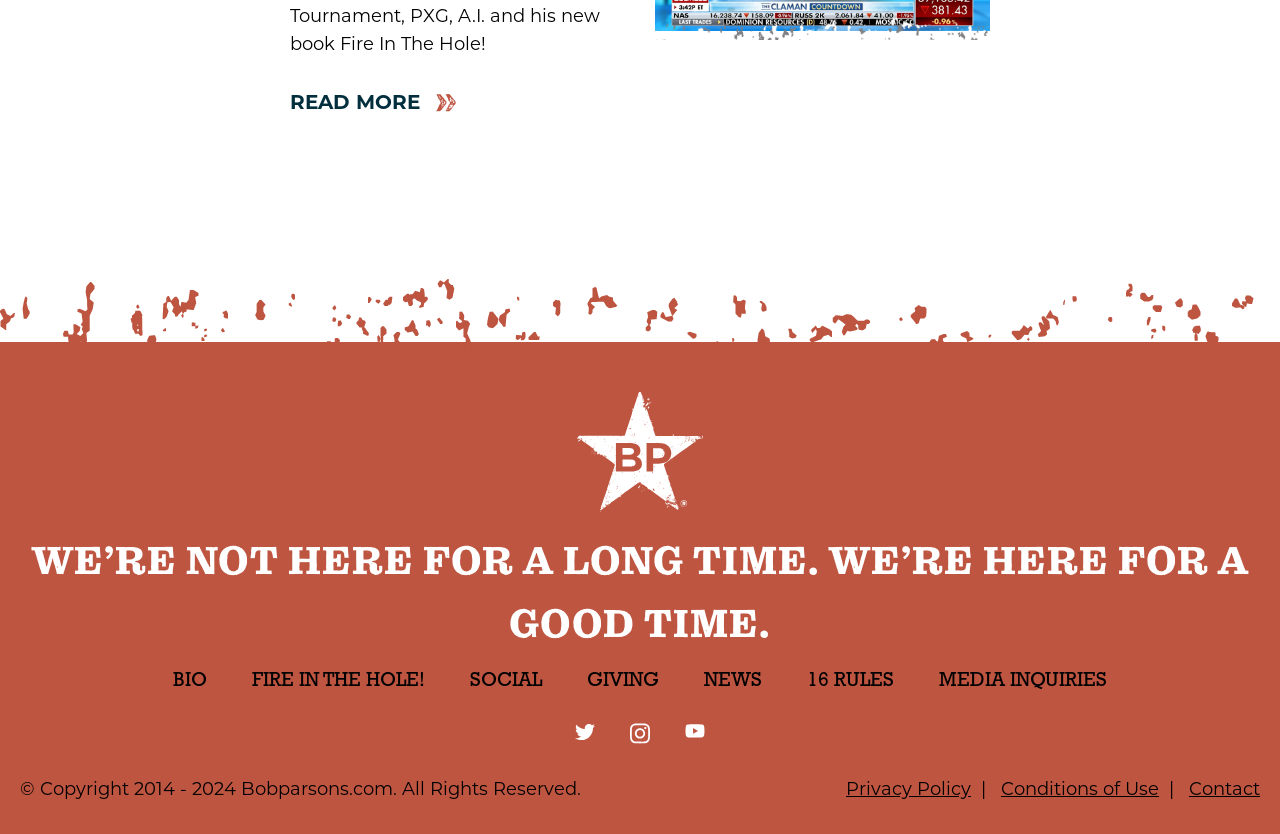Provide a thorough and detailed response to the question by examining the image: 
How many navigation links are there at the top of the page?

There are seven links at the top of the page, which are BIO, FIRE IN THE HOLE!, SOCIAL, GIVING, NEWS, 16 RULES, and MEDIA INQUIRIES, all of which seem to be navigation links to different sections of the website.